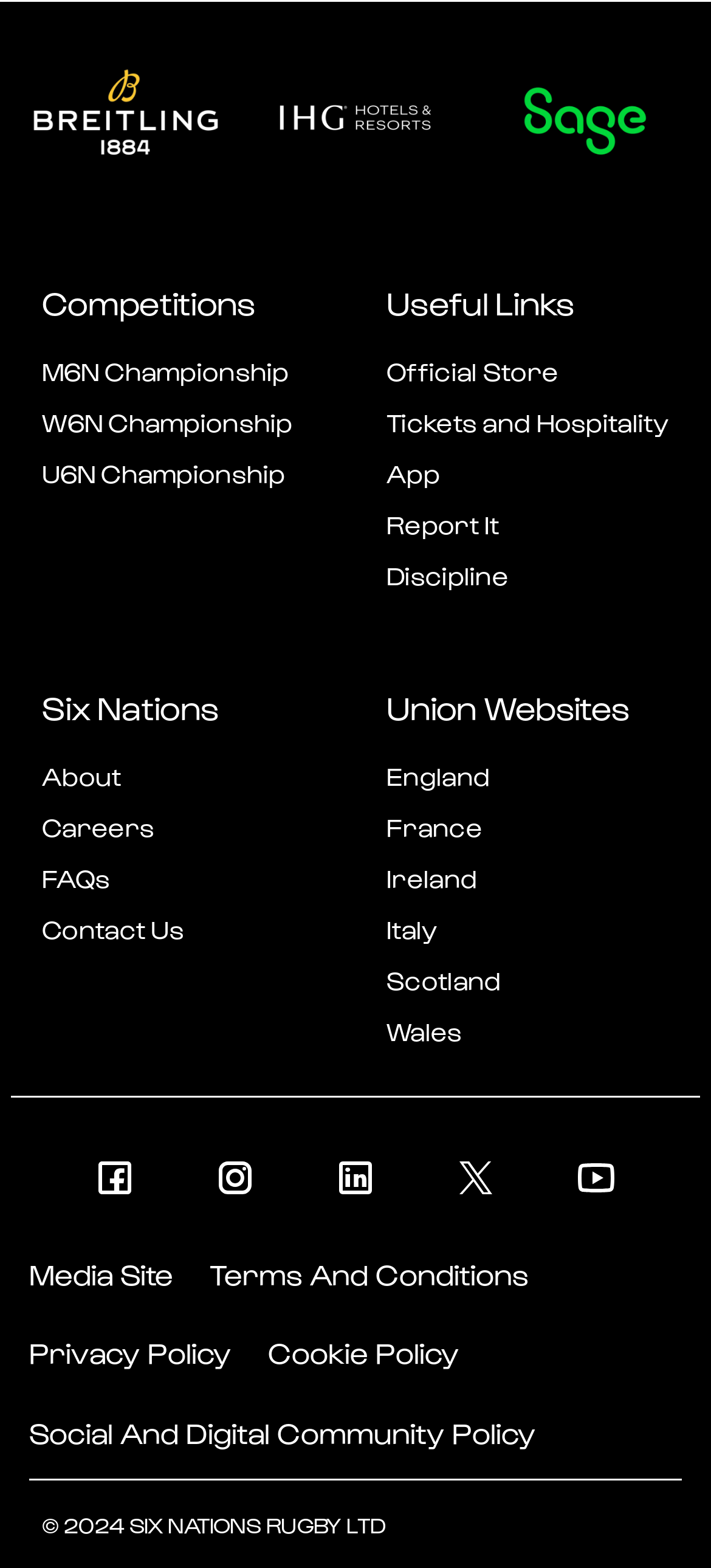Specify the bounding box coordinates of the area to click in order to execute this command: 'Click the Breitling Footer Logo'. The coordinates should consist of four float numbers ranging from 0 to 1, and should be formatted as [left, top, right, bottom].

[0.044, 0.047, 0.31, 0.103]